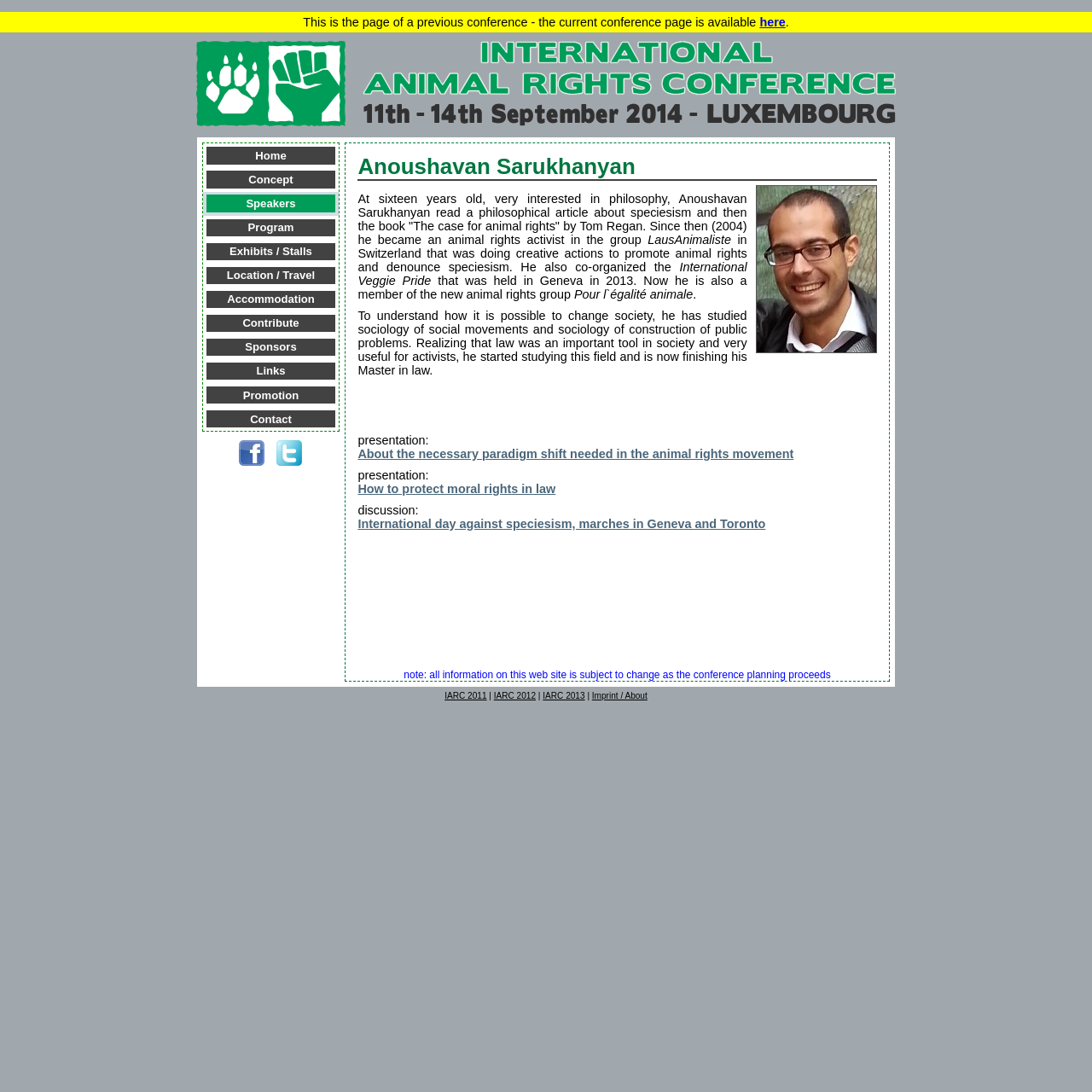Please determine the bounding box coordinates of the element's region to click in order to carry out the following instruction: "Click on the 'here' link to access the current conference page". The coordinates should be four float numbers between 0 and 1, i.e., [left, top, right, bottom].

[0.696, 0.014, 0.719, 0.027]